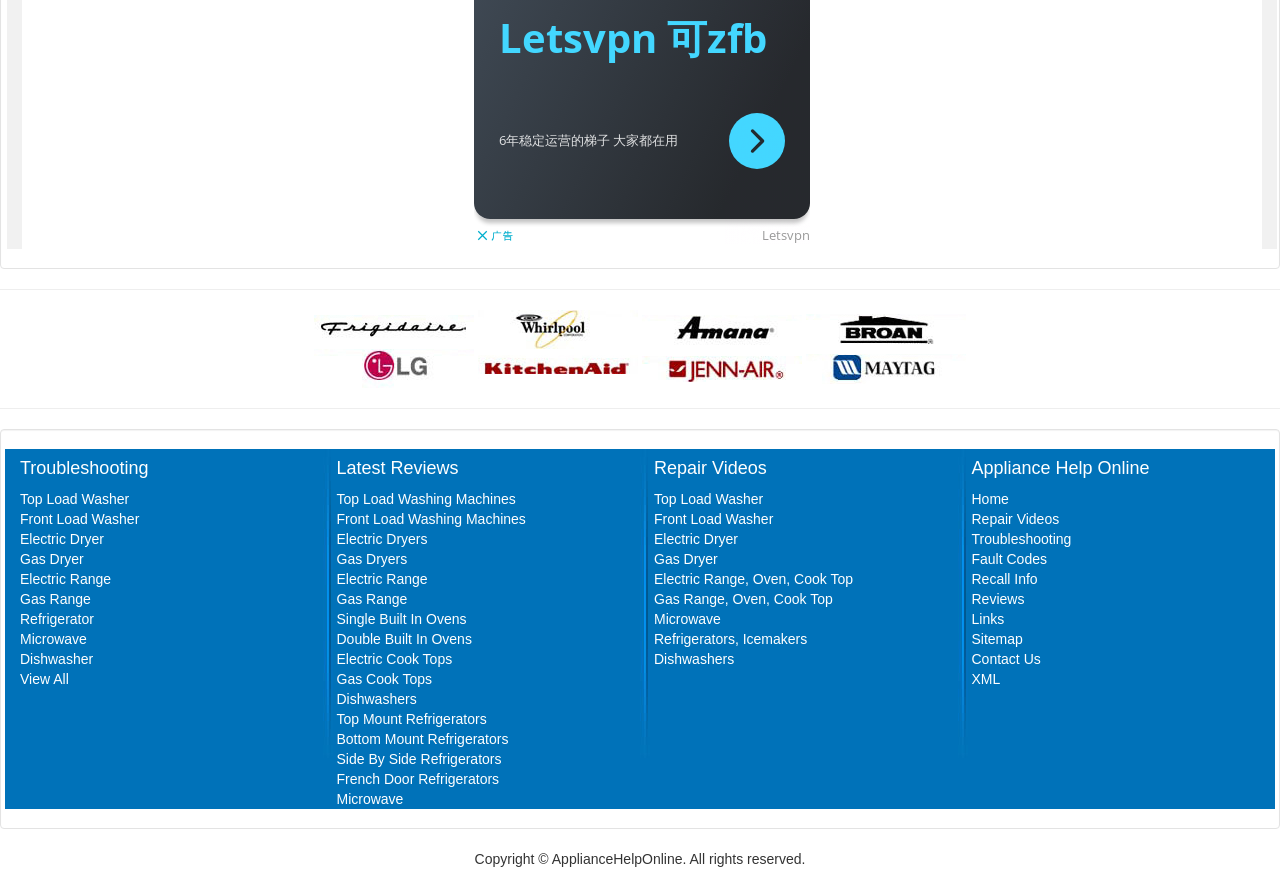Identify the bounding box coordinates for the UI element that matches this description: "Top Load Washer".

[0.511, 0.558, 0.596, 0.577]